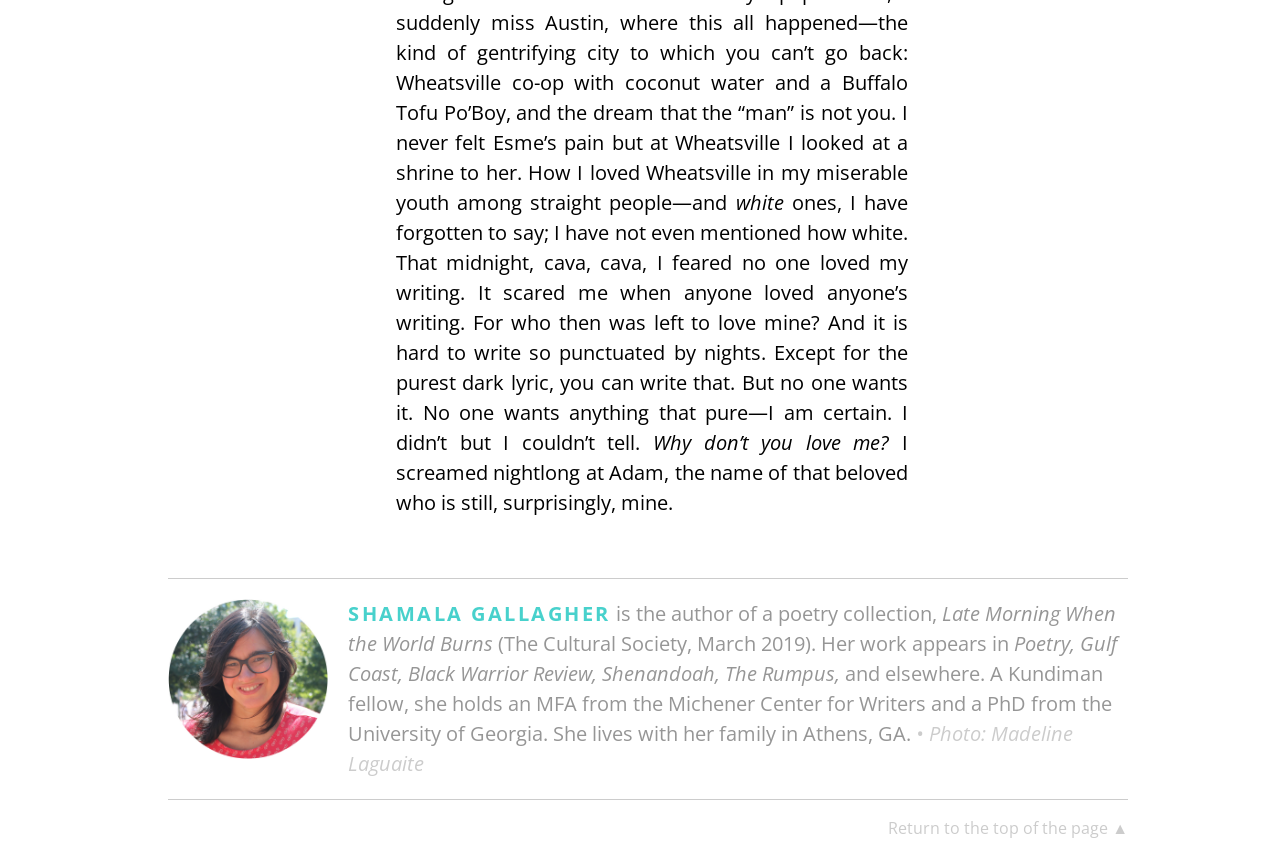What is the author's name?
Give a one-word or short phrase answer based on the image.

Shamala Gallagher